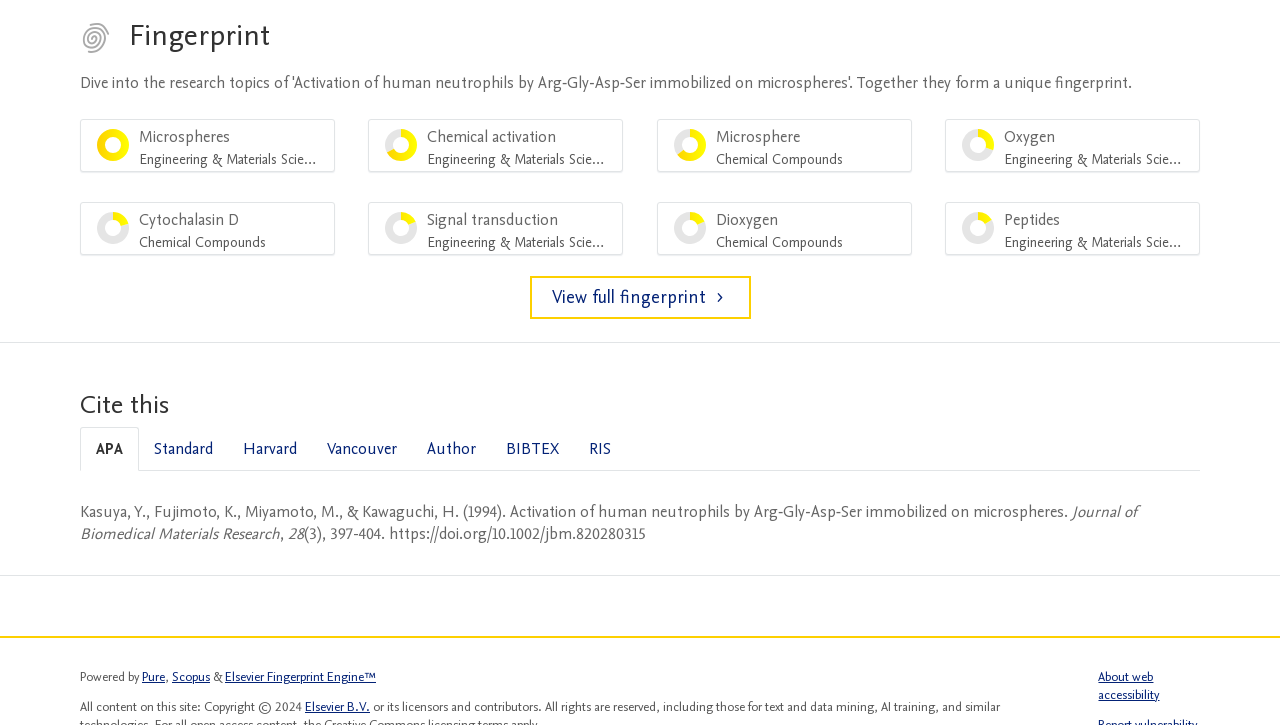Please identify the bounding box coordinates of the clickable element to fulfill the following instruction: "Visit the Pure website". The coordinates should be four float numbers between 0 and 1, i.e., [left, top, right, bottom].

[0.111, 0.922, 0.129, 0.947]